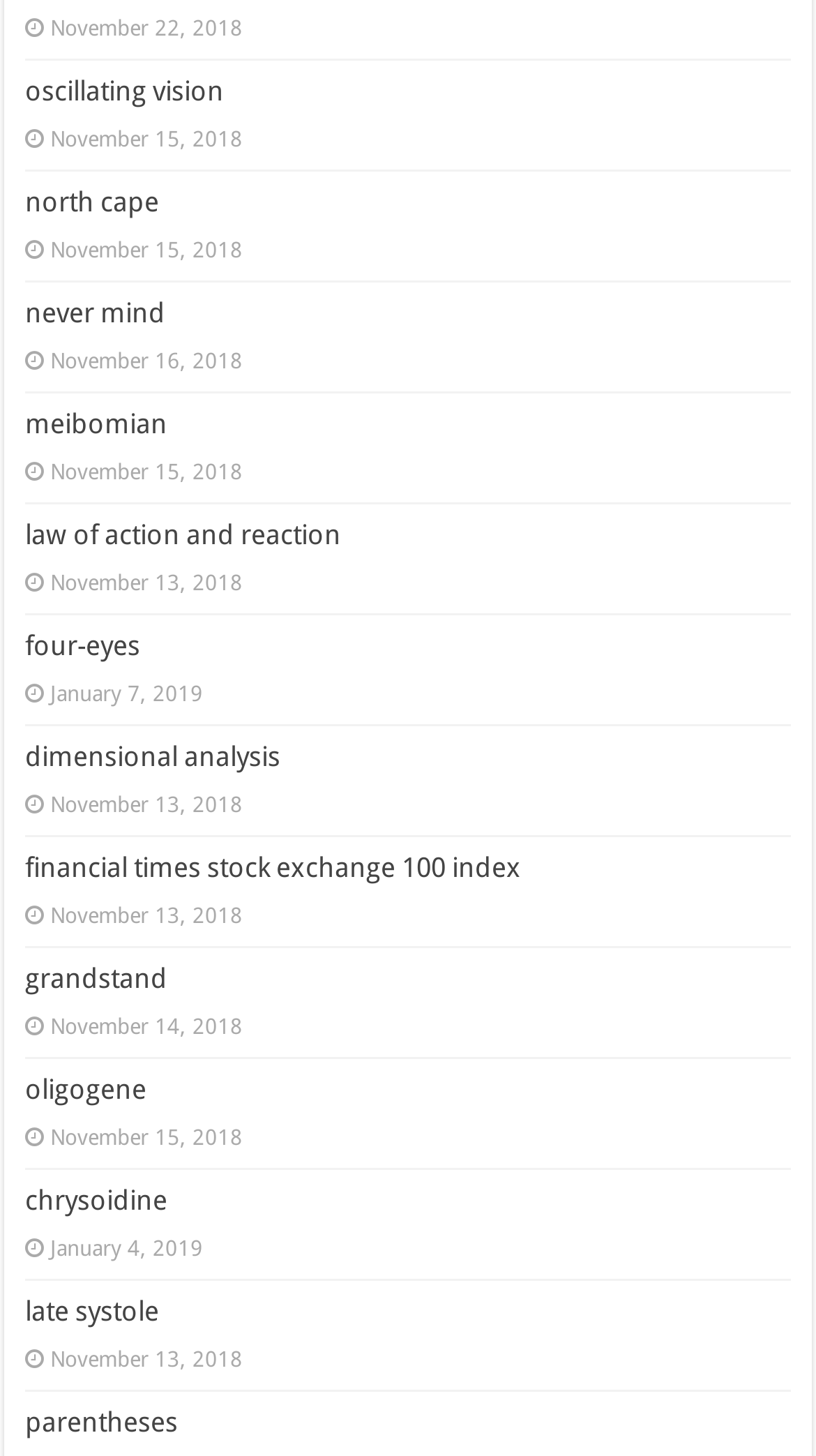Give a one-word or one-phrase response to the question: 
What is the longest heading text on this webpage?

financial times stock exchange 100 index